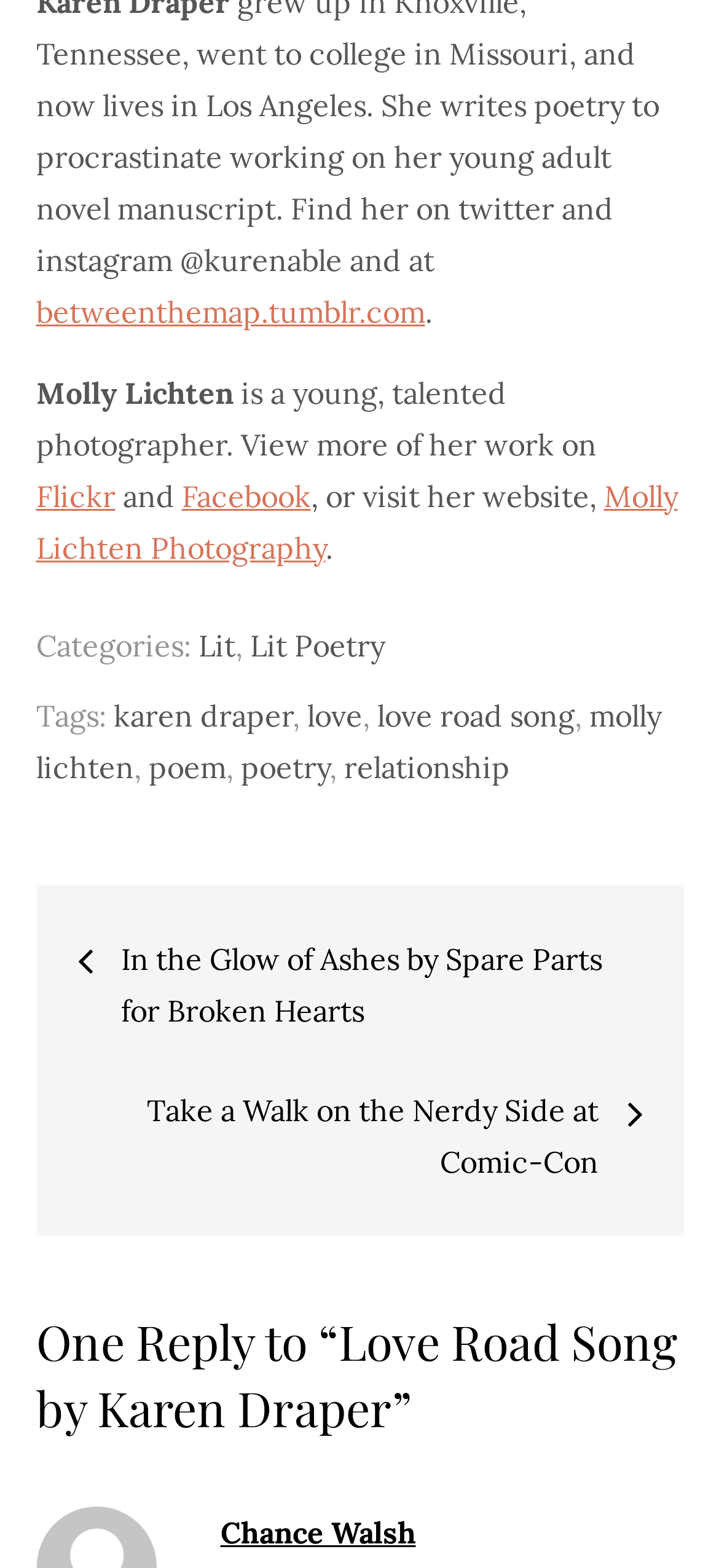Using the webpage screenshot, locate the HTML element that fits the following description and provide its bounding box: "Lit Poetry".

[0.347, 0.399, 0.535, 0.423]